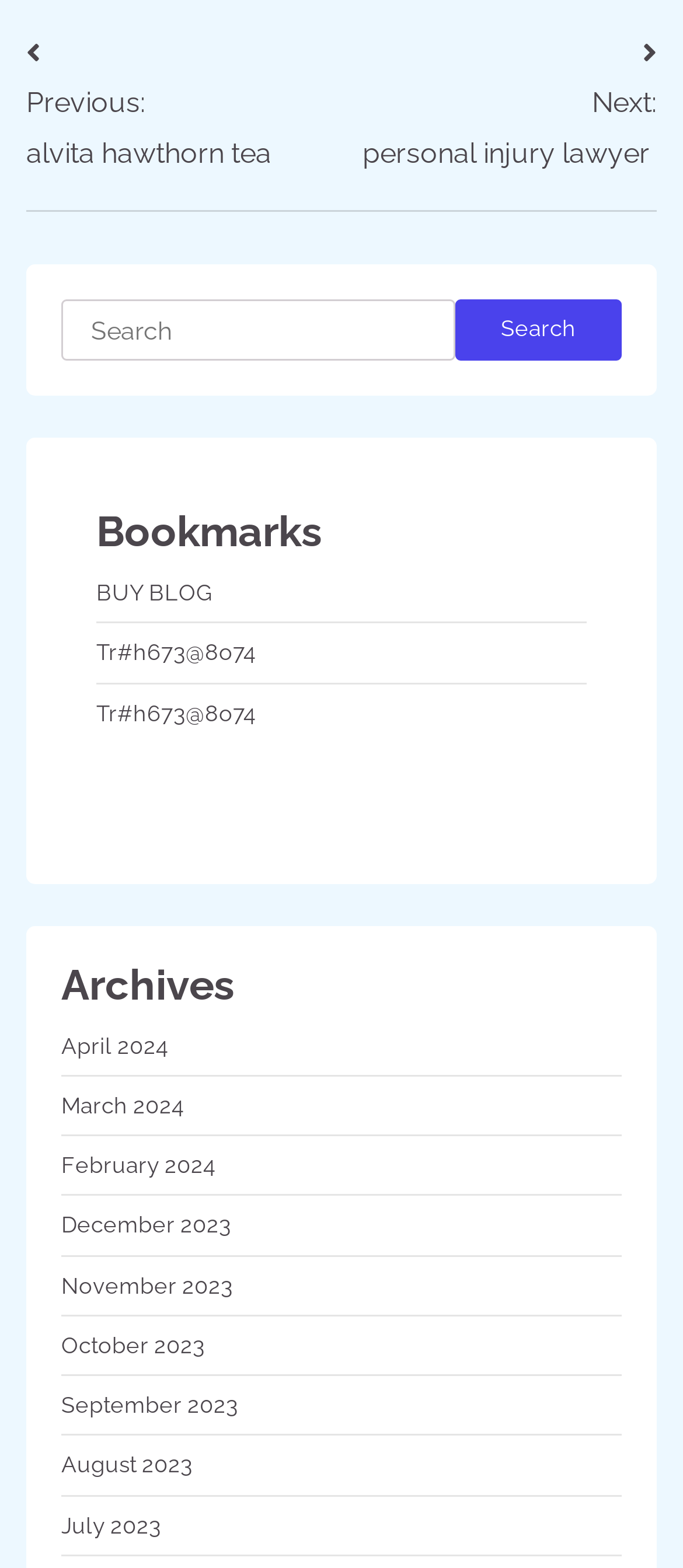Determine the bounding box coordinates of the element's region needed to click to follow the instruction: "Search for something". Provide these coordinates as four float numbers between 0 and 1, formatted as [left, top, right, bottom].

[0.09, 0.191, 0.91, 0.23]